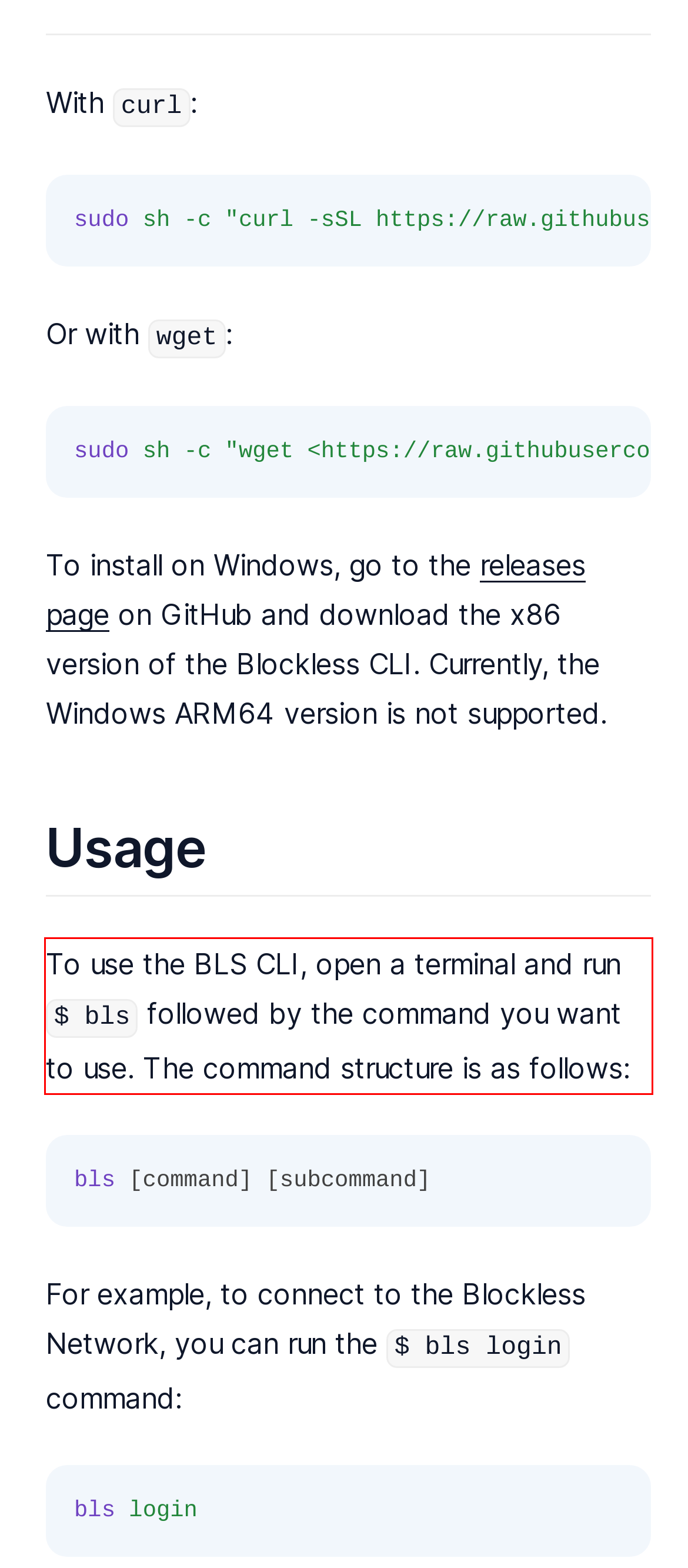Please perform OCR on the text content within the red bounding box that is highlighted in the provided webpage screenshot.

To use the BLS CLI, open a terminal and run $ bls followed by the command you want to use. The command structure is as follows: